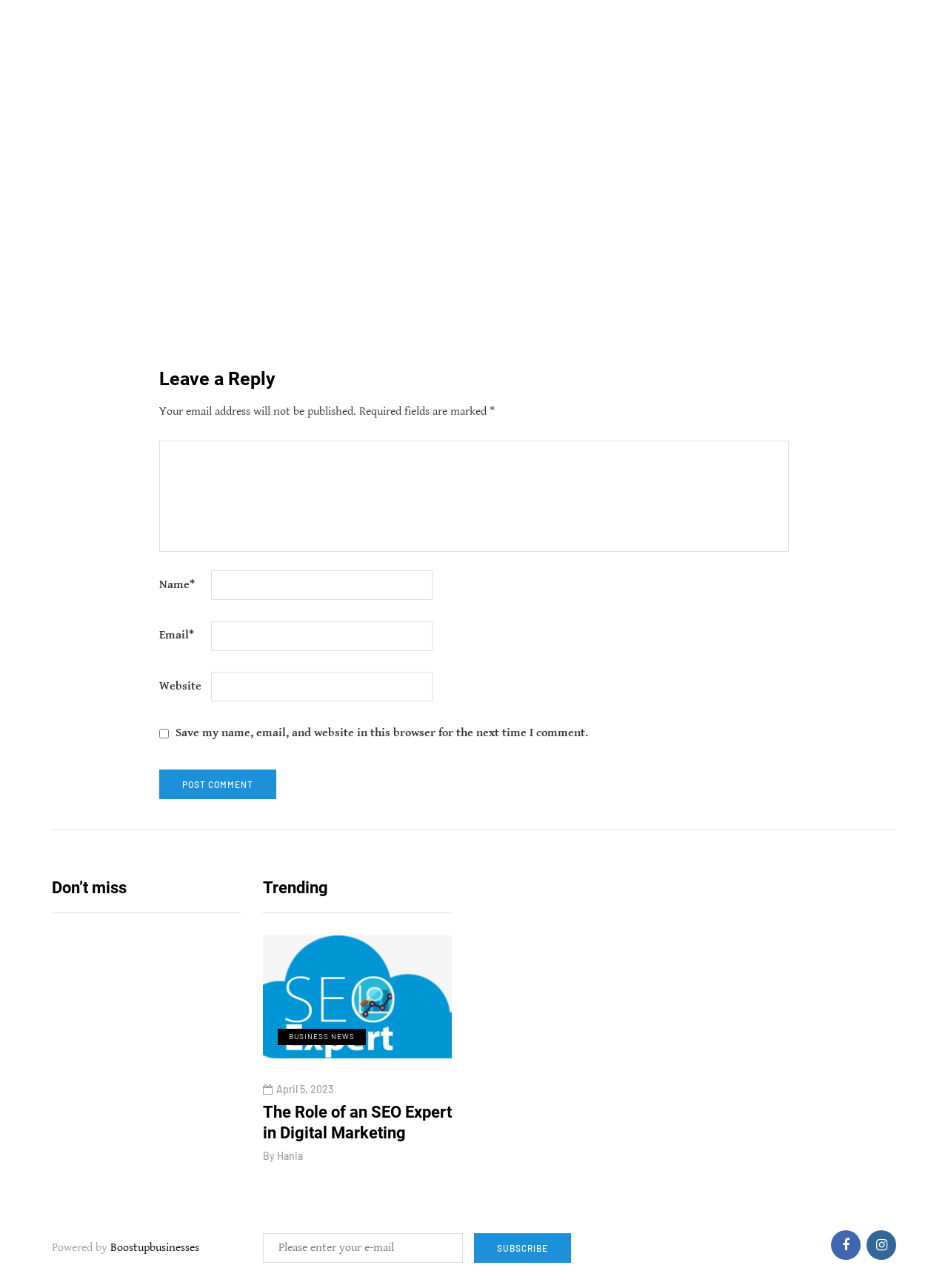What is the category of the article 'Mirrors in Popular Culture and Mythology'?
Can you offer a detailed and complete answer to this question?

The article 'Mirrors in Popular Culture and Mythology' is categorized under 'BUSINESS NEWS', which seems incorrect as the topic of the article does not seem to be related to business news. It is possible that the categorization is incorrect or that the article is misplaced.